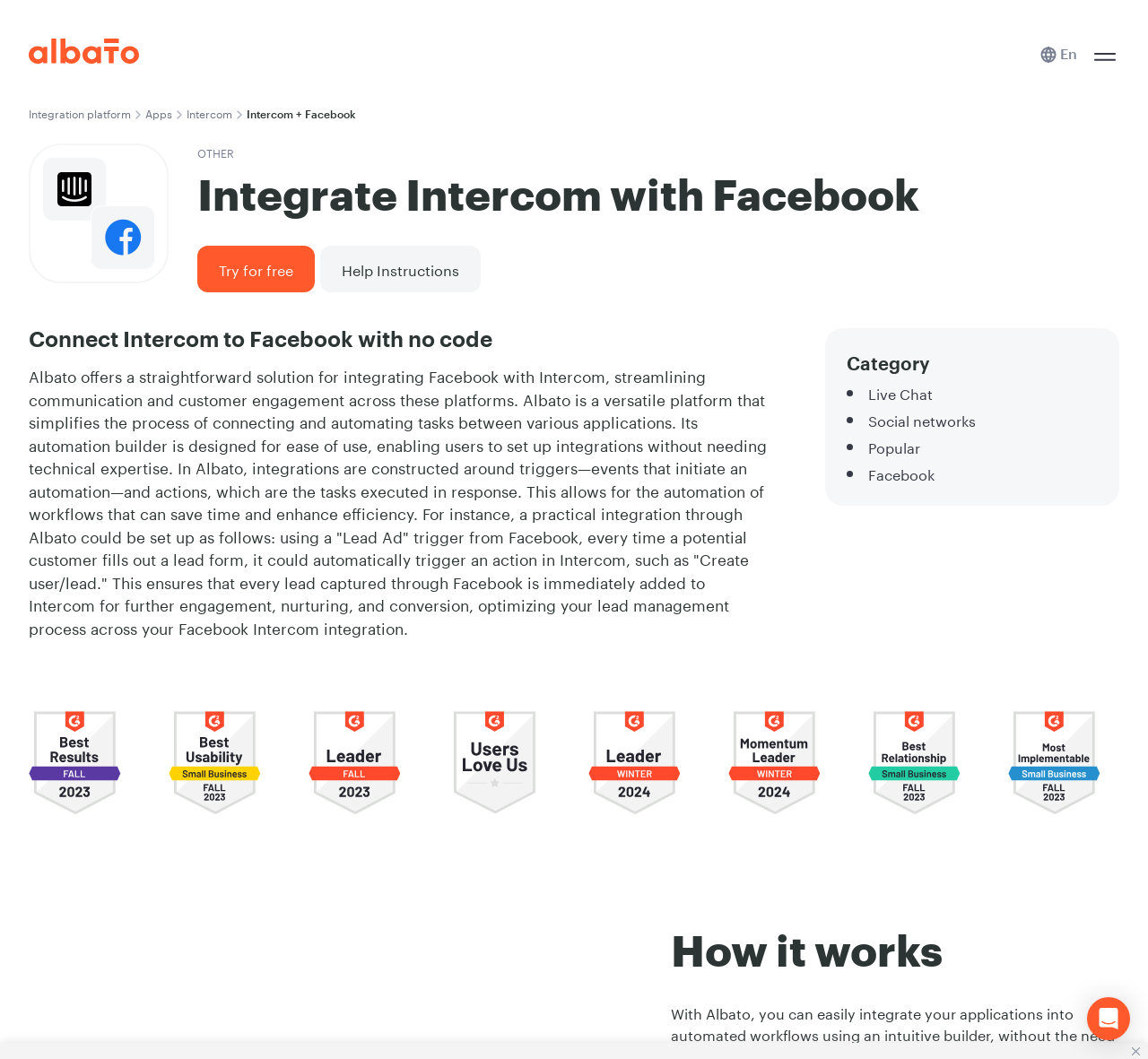Write a detailed summary of the webpage.

This webpage is about integrating Intercom with Facebook using Albato, a no-code automation platform. At the top right corner, there is a close button and a search icon. On the top left, there is a logo profile image and a link to the integration platform. Below the logo, there are links to "Apps" and "Intercom". 

The main content of the page is divided into two sections. The first section has a heading "Integrate Intercom with Facebook" and a subheading "Connect Intercom to Facebook with no code". Below the subheading, there is a descriptive text explaining how Albato simplifies the process of integrating Facebook with Intercom, allowing users to automate tasks without needing technical expertise. 

On the right side of the descriptive text, there are several links, including "Try for free" and "Help Instructions". Below the descriptive text, there is a list of categories, including "Live Chat", "Social networks", "Popular", and "Facebook", each marked with a bullet point.

The second section of the main content has a heading "How it works". Below this heading, there are several links with images, labeled "g2-reword", arranged horizontally across the page. At the bottom right corner, there is a button "Open Intercom Messenger" with an image.